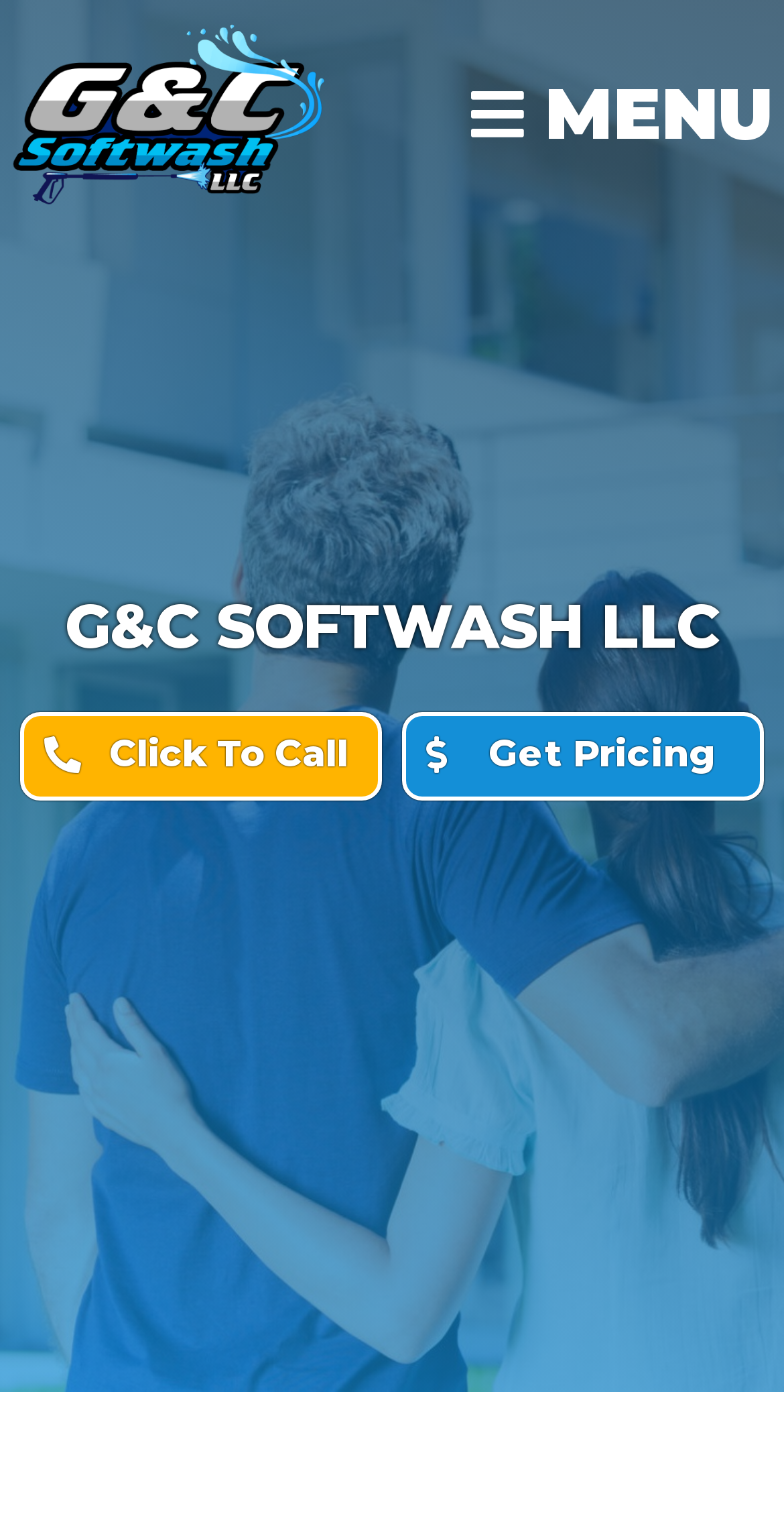How can I get a quote from G&C Softwash LLC?
From the image, respond with a single word or phrase.

Click 'GET A FAST QUOTE'